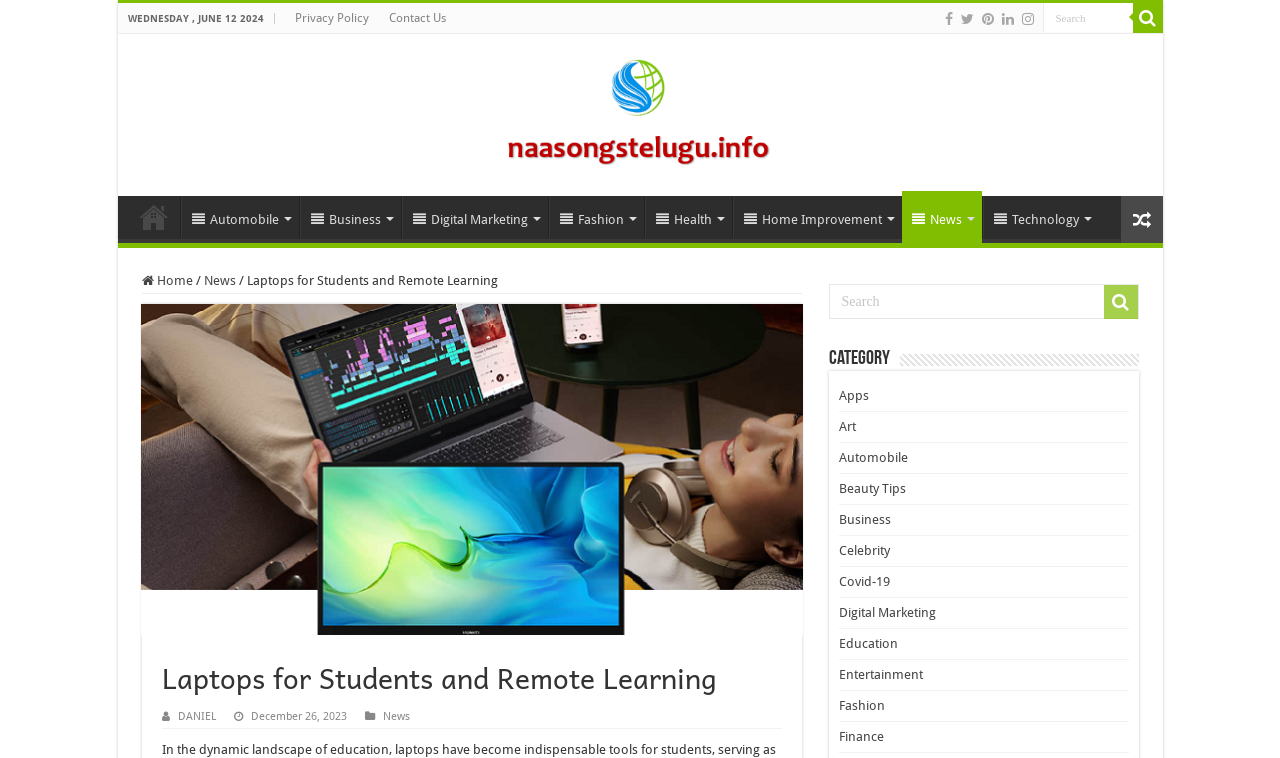Explain in detail what you observe on this webpage.

The webpage appears to be a blog or news website focused on education, specifically laptops for students and remote learning. At the top left, there is a date display showing "WEDNESDAY, JUNE 12 2024". Below this, there are links to "Privacy Policy" and "Contact Us". On the top right, there is a search bar with a magnifying glass icon and a button with a search icon.

The main header section features the website's title "Naasongstelugu.info" with a logo image next to it. Below this, there is a navigation menu with links to various categories, including "Home", "Automobile", "Business", "Digital Marketing", "Fashion", "Health", "Home Improvement", "News", and "Technology".

The main content area has a heading "Laptops for Students and Remote Learning" followed by an article or blog post. The author's name "DANIEL" is displayed, along with the date "December 26, 2023". There are also links to related news articles or categories.

On the right side of the page, there is a sidebar with a search bar and a button with a search icon. Below this, there is a heading "Category" followed by a list of links to various categories, including "Apps", "Art", "Automobile", "Beauty Tips", "Business", and many others.

Overall, the webpage appears to be a news or blog website focused on education and technology, with a clean and organized layout.